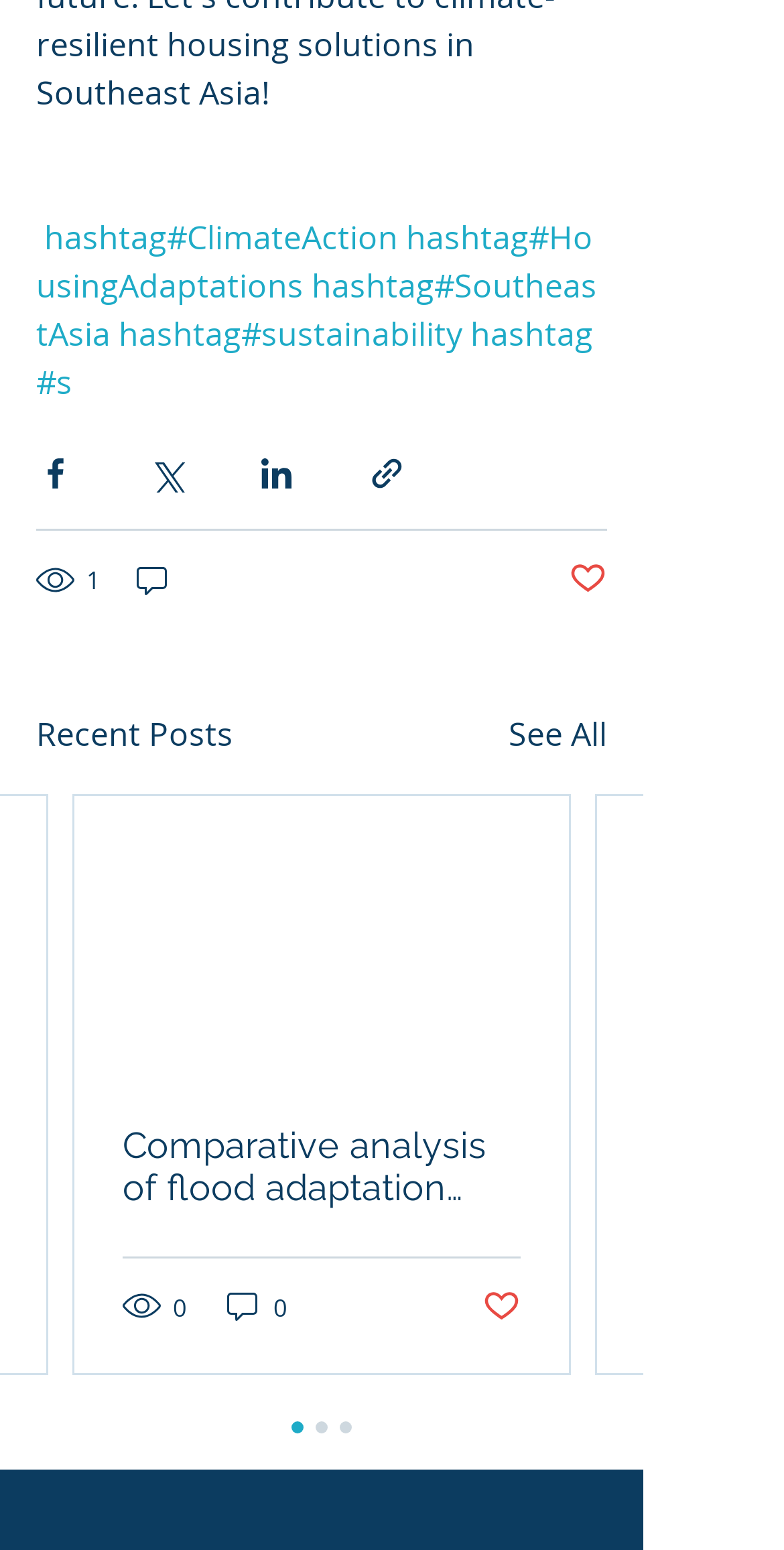Please indicate the bounding box coordinates for the clickable area to complete the following task: "Click on the hashtag#". The coordinates should be specified as four float numbers between 0 and 1, i.e., [left, top, right, bottom].

[0.056, 0.139, 0.238, 0.168]